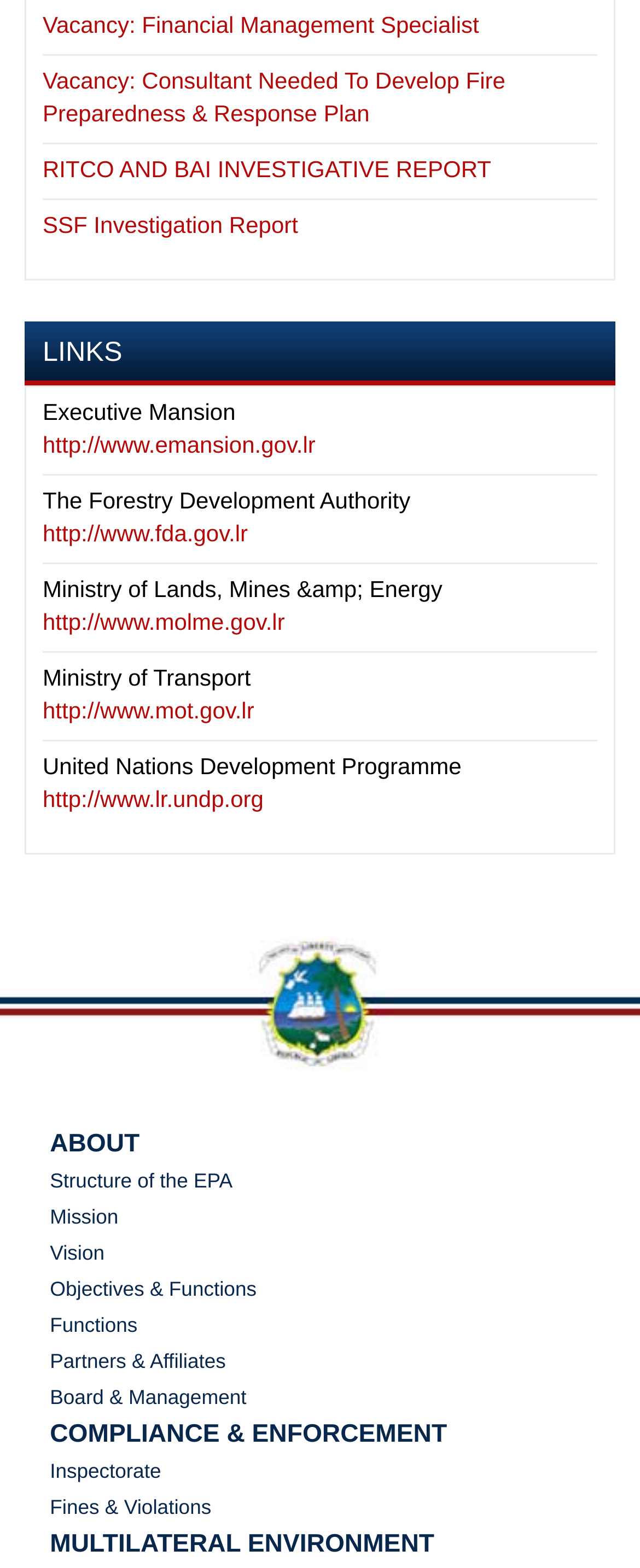What is the title of the first link?
Please answer the question with a single word or phrase, referencing the image.

Vacancy: Financial Management Specialist